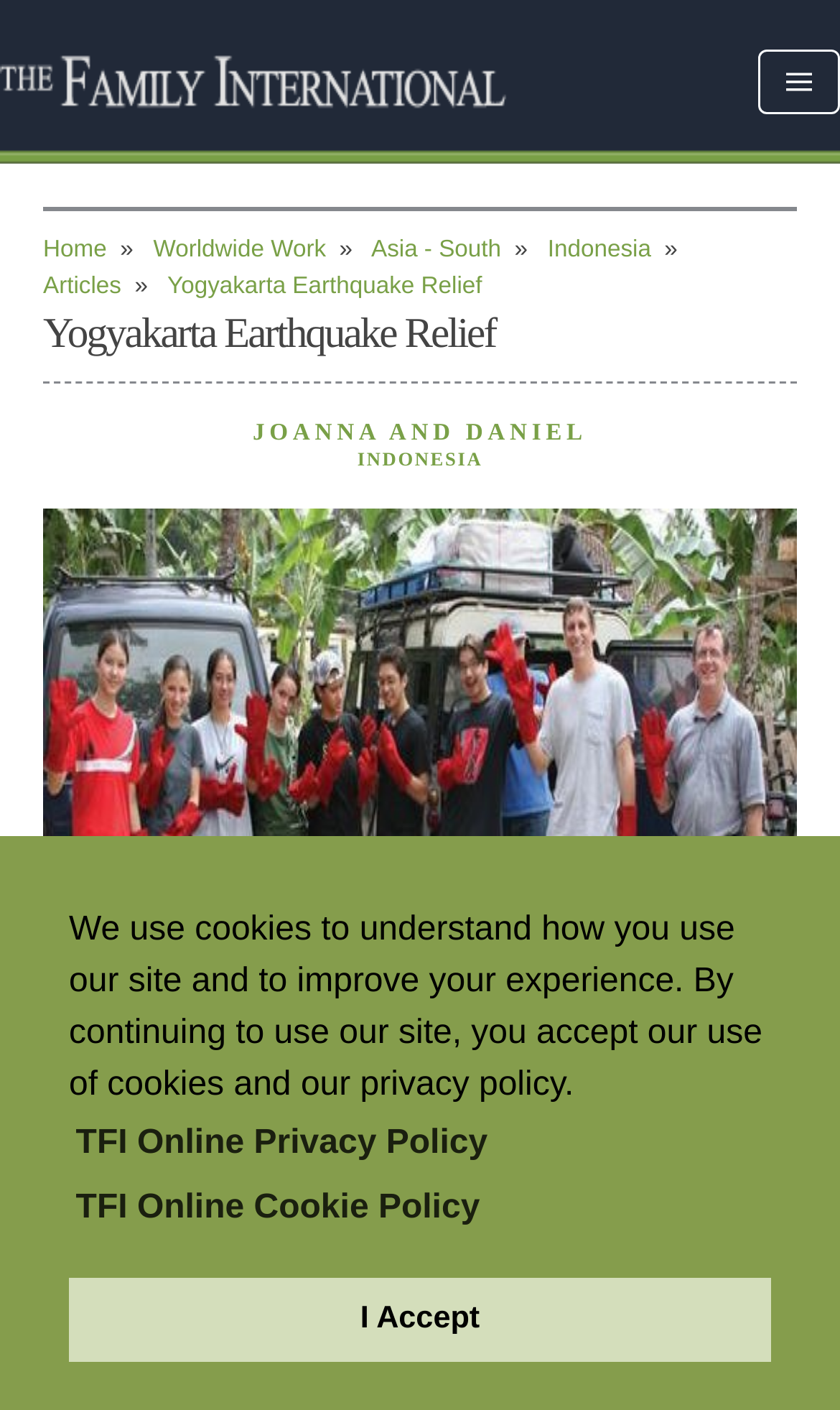Provide an in-depth description of the elements and layout of the webpage.

The webpage is about Yogyakarta Earthquake Relief, with the title "The Family International" at the top. Below the title, there is a menu button located at the top right corner. 

The webpage has a navigation bar with several links, including "Home", "Worldwide Work", "Asia - South", "Indonesia", and "Articles", which are aligned horizontally and located at the top center of the page. 

Below the navigation bar, there is a heading that reads "Yogyakarta Earthquake Relief". Underneath this heading, there is a subheading that reads "JOANNA AND DANIEL" and another subheading that reads "INDONESIA". 

The main content of the webpage is a large block of text that describes the team's efforts in assisting earthquake victims in Yogyakarta, Indonesia. The text is accompanied by an image, but the image is not described. 

At the bottom of the page, there is a cookie policy message that informs users about the use of cookies on the site. The message includes three buttons: "TFI Online Privacy Policy", "learn more about cookies", and "dismiss cookie message".